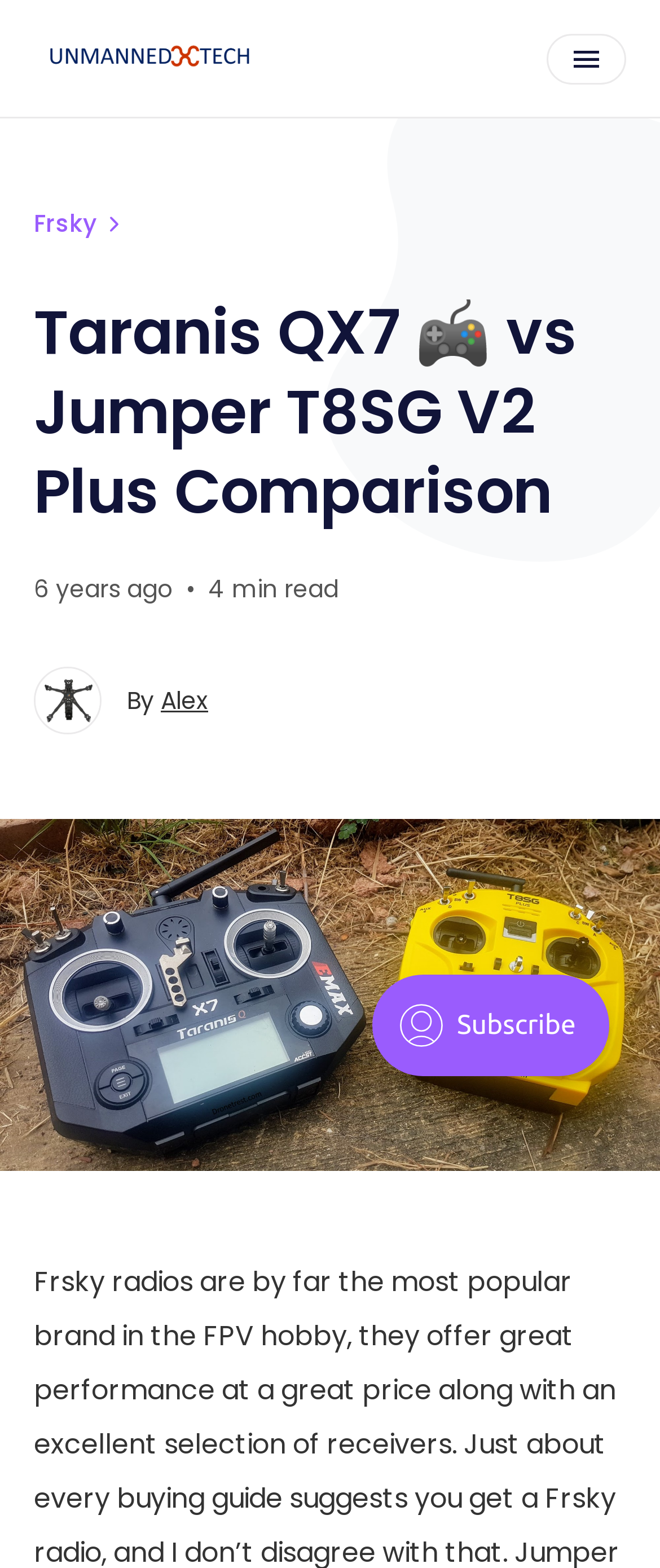What is the text of the webpage's headline?

Taranis QX7 🎮 vs Jumper T8SG V2 Plus Comparison